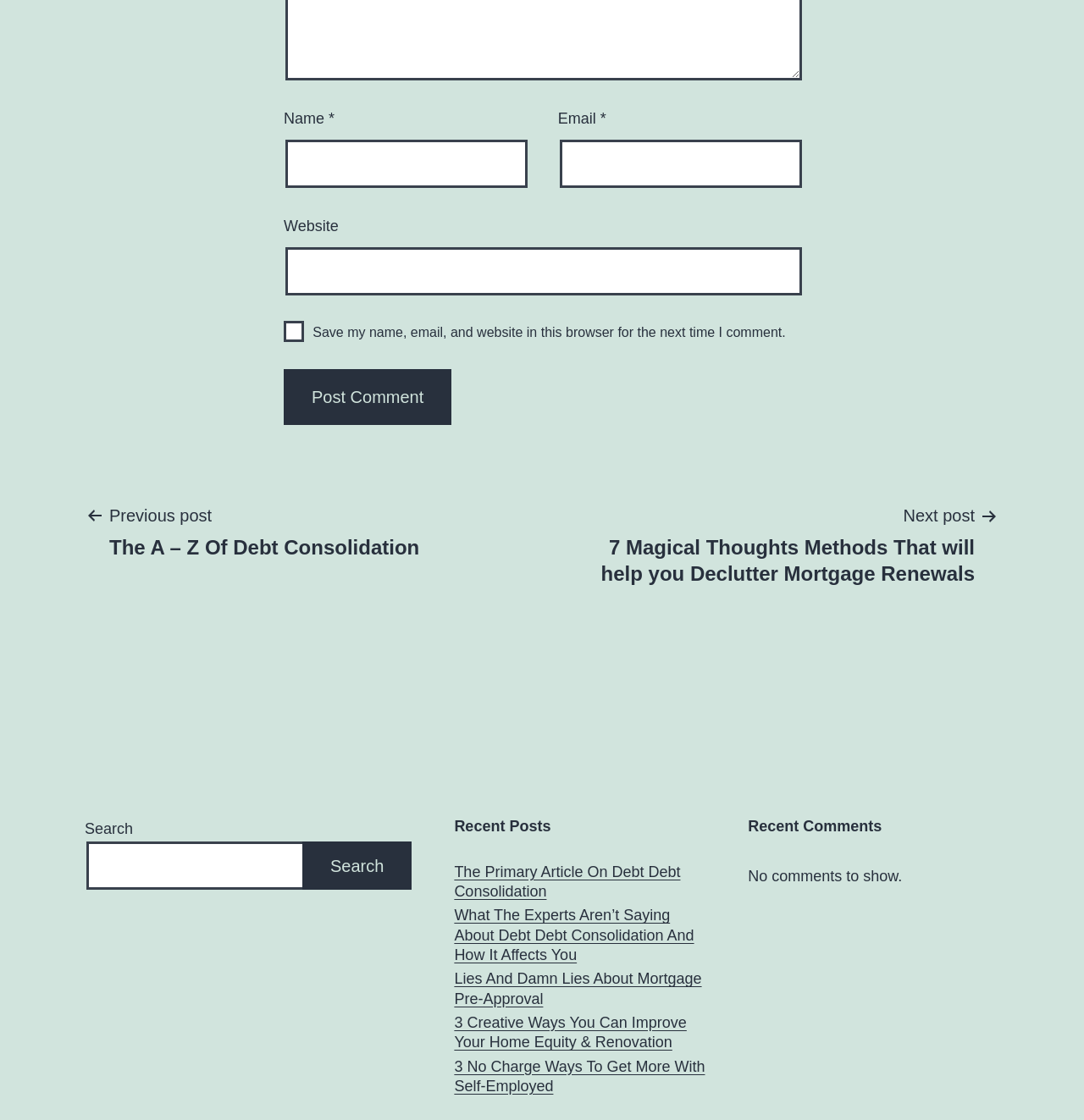Look at the image and give a detailed response to the following question: What is the function of the button at the bottom left?

The button is located below the comment form and has the text 'Post Comment'. This suggests that its function is to submit the comment after filling out the required fields.